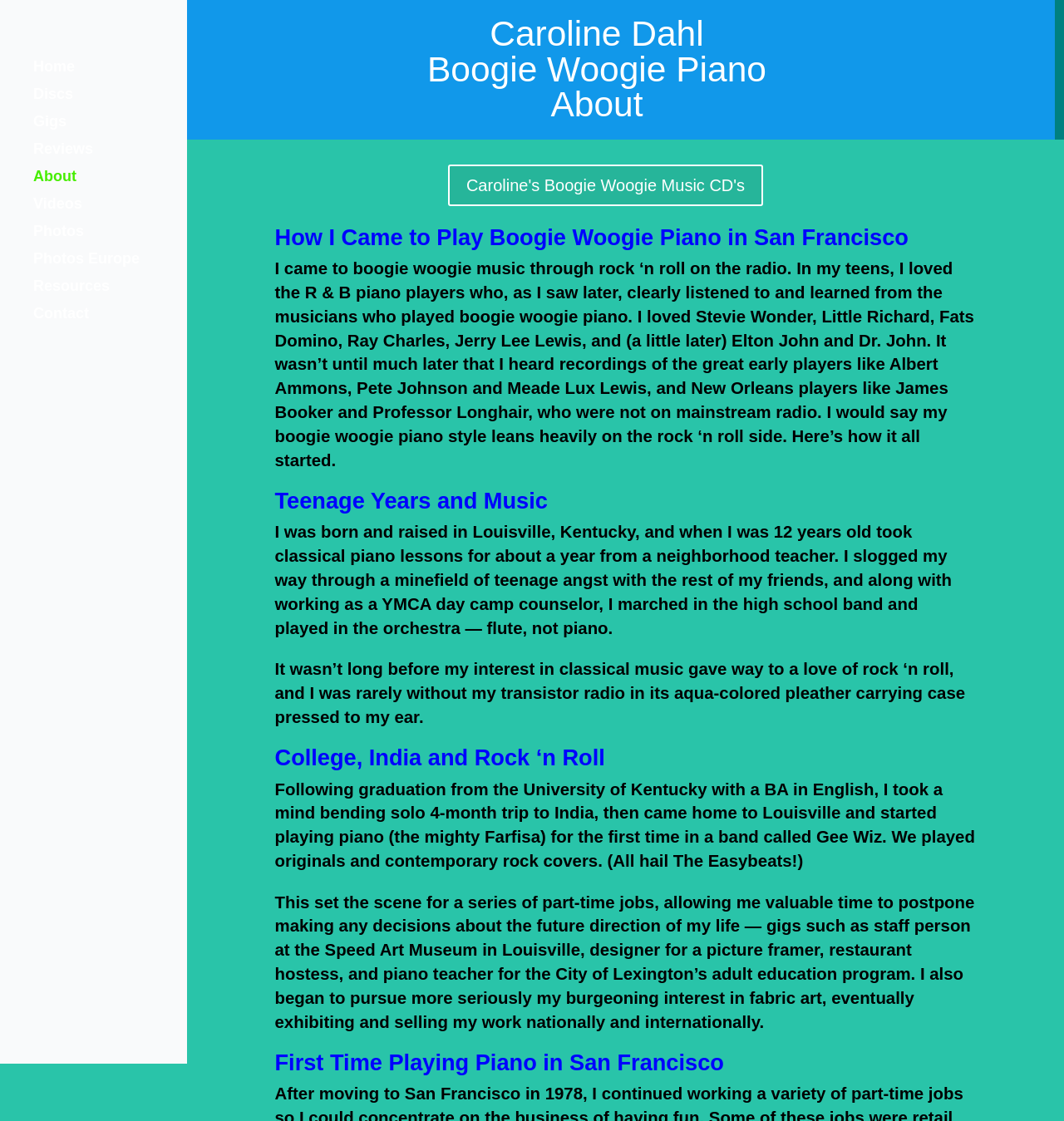Identify the bounding box coordinates for the UI element mentioned here: "Photos". Provide the coordinates as four float values between 0 and 1, i.e., [left, top, right, bottom].

[0.031, 0.201, 0.176, 0.225]